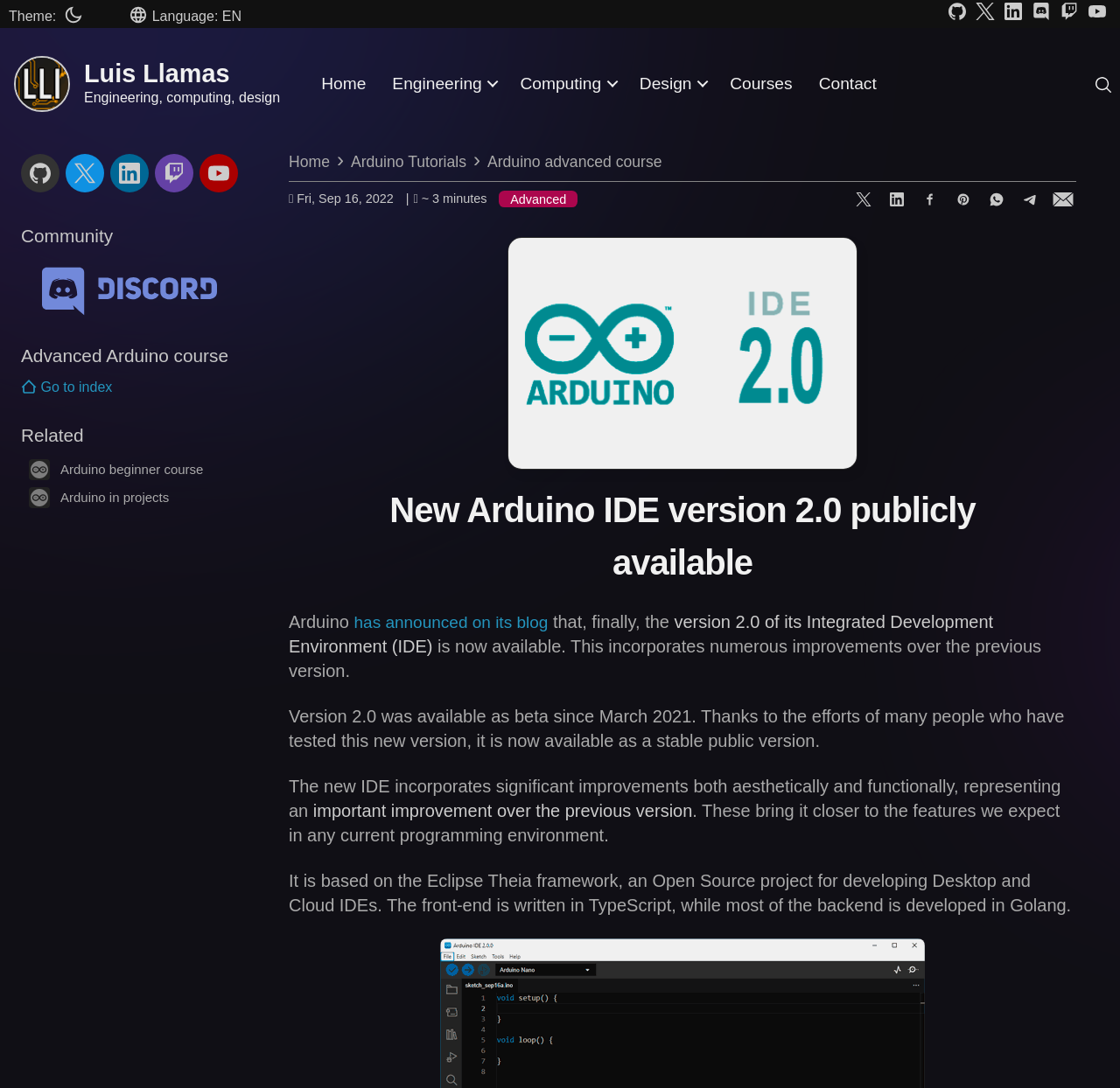By analyzing the image, answer the following question with a detailed response: How many social media links are there in the top right corner?

There are 7 social media links in the top right corner, including Github, Twitter, Linkedin, Discord, Twitch, Youtube, and search, which can be inferred from the link elements with their corresponding images at coordinates [0.842, 0.002, 0.867, 0.024] to [0.973, 0.066, 0.994, 0.089].